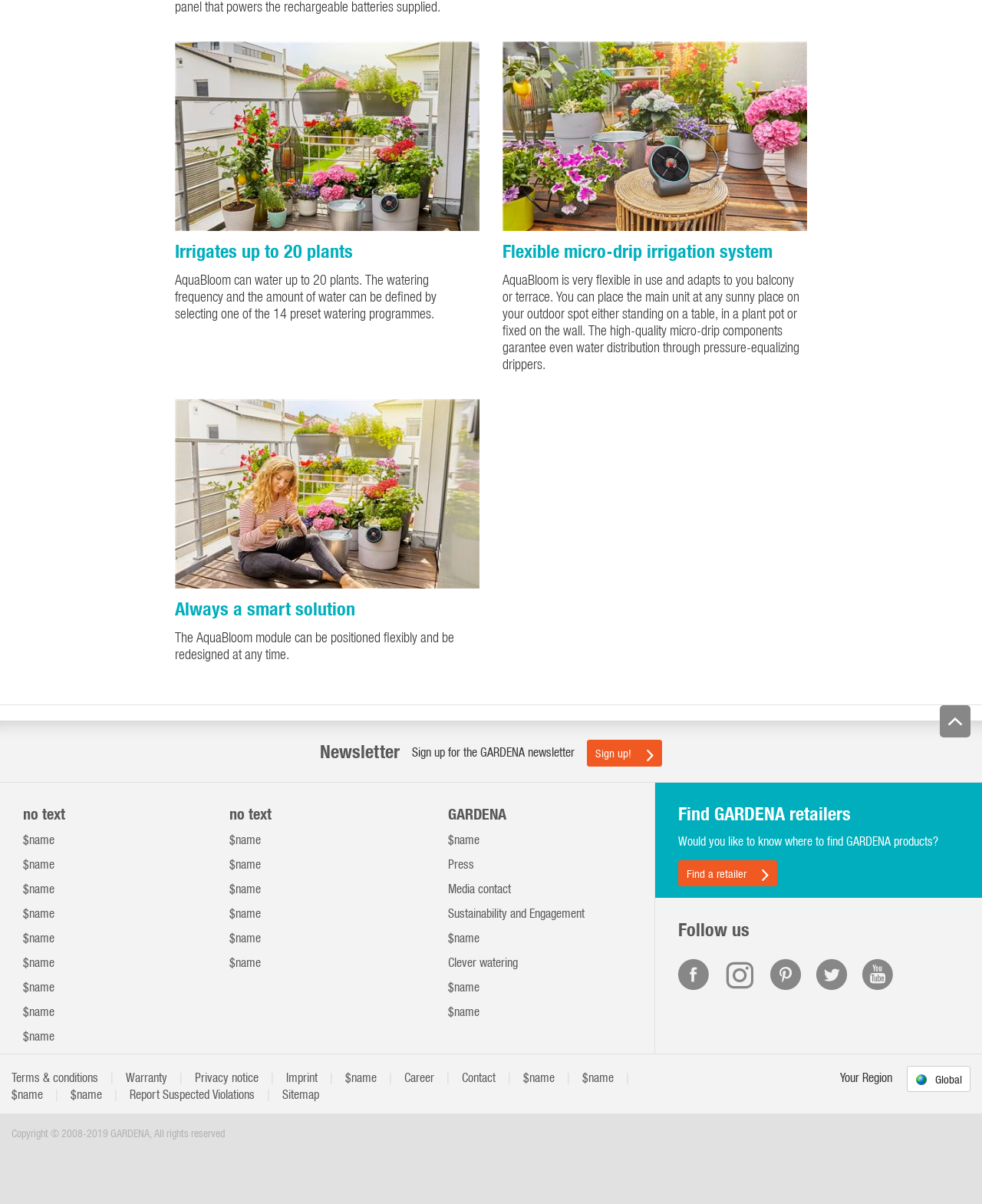Please identify the coordinates of the bounding box that should be clicked to fulfill this instruction: "Change your region".

[0.923, 0.885, 0.988, 0.907]